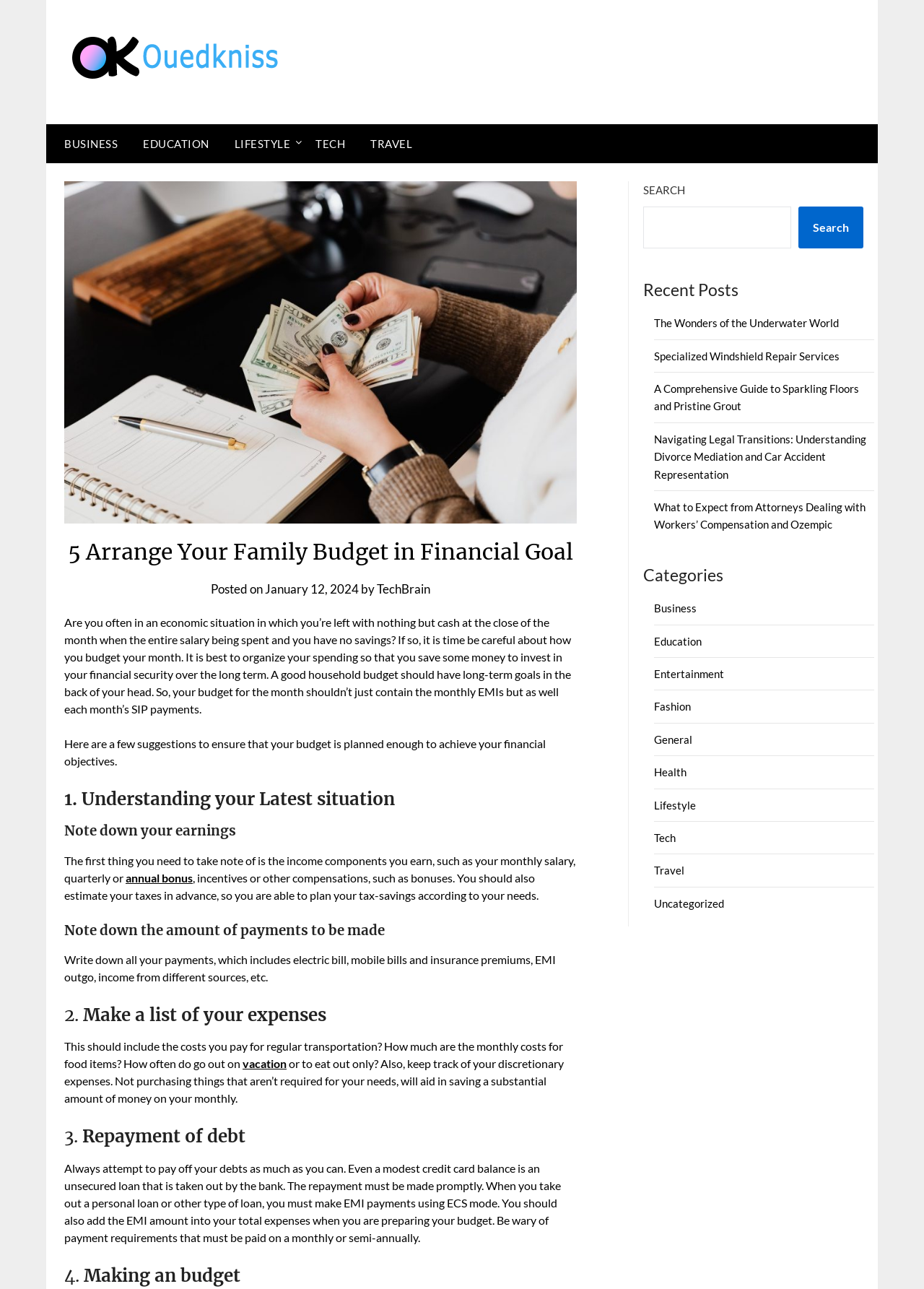Determine the bounding box coordinates of the clickable region to execute the instruction: "Click on the 'TRAVEL' link". The coordinates should be four float numbers between 0 and 1, denoted as [left, top, right, bottom].

[0.388, 0.096, 0.459, 0.127]